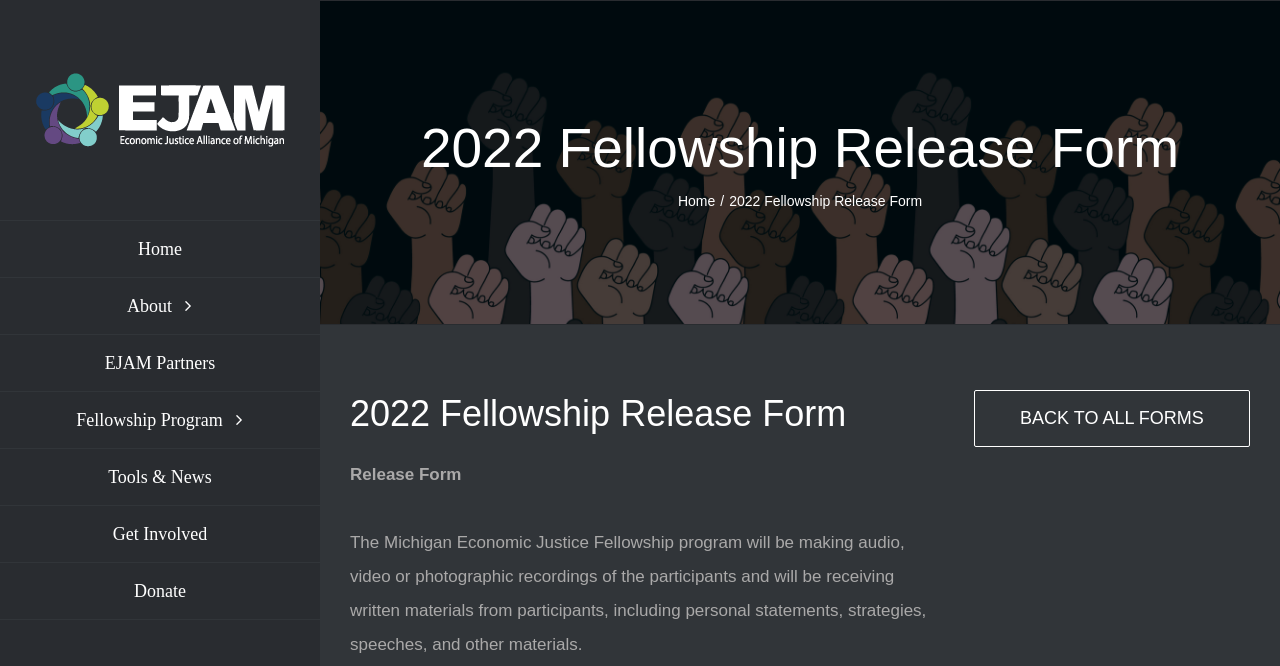What is the logo on the top left corner?
Use the image to answer the question with a single word or phrase.

EJAM Logo